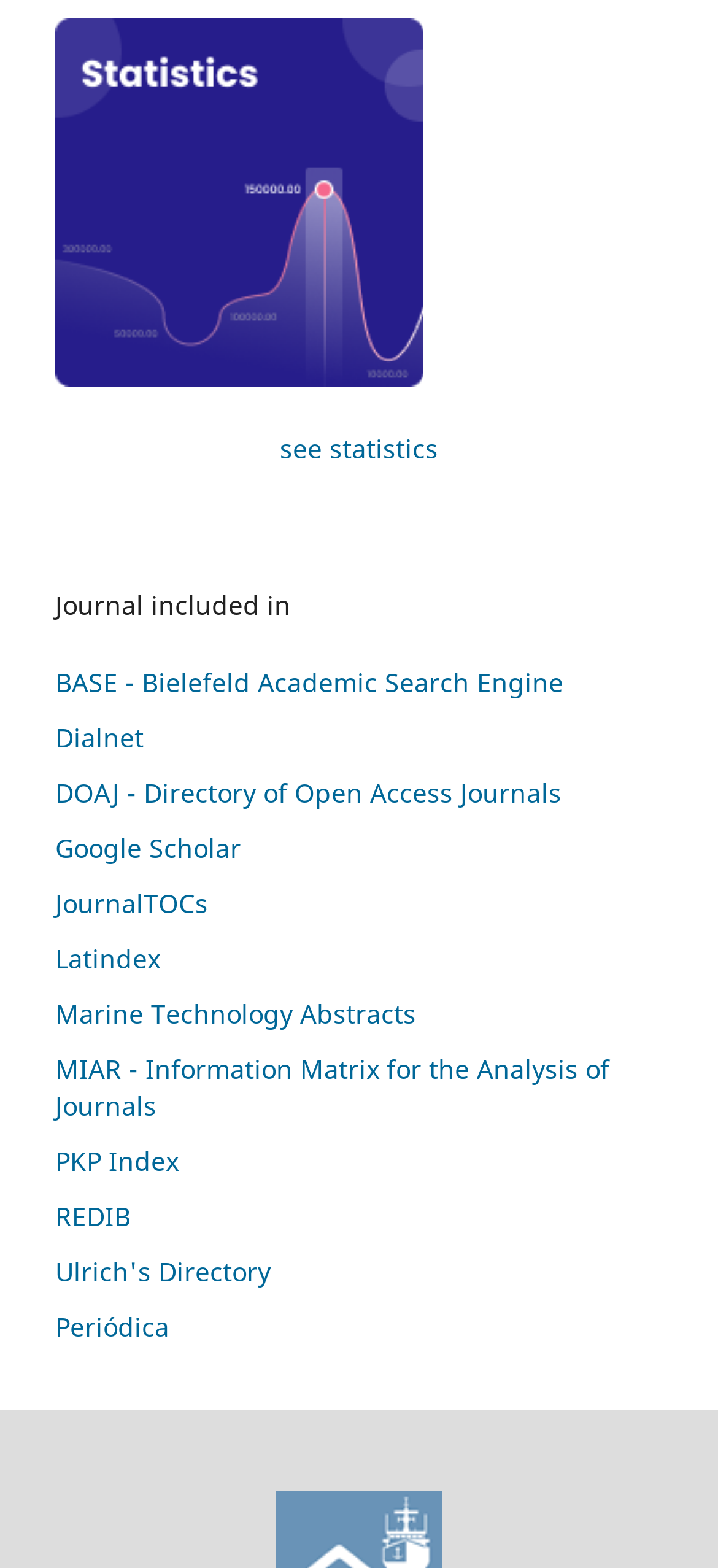Please specify the bounding box coordinates of the region to click in order to perform the following instruction: "click on 'see statistics'".

[0.39, 0.275, 0.61, 0.297]